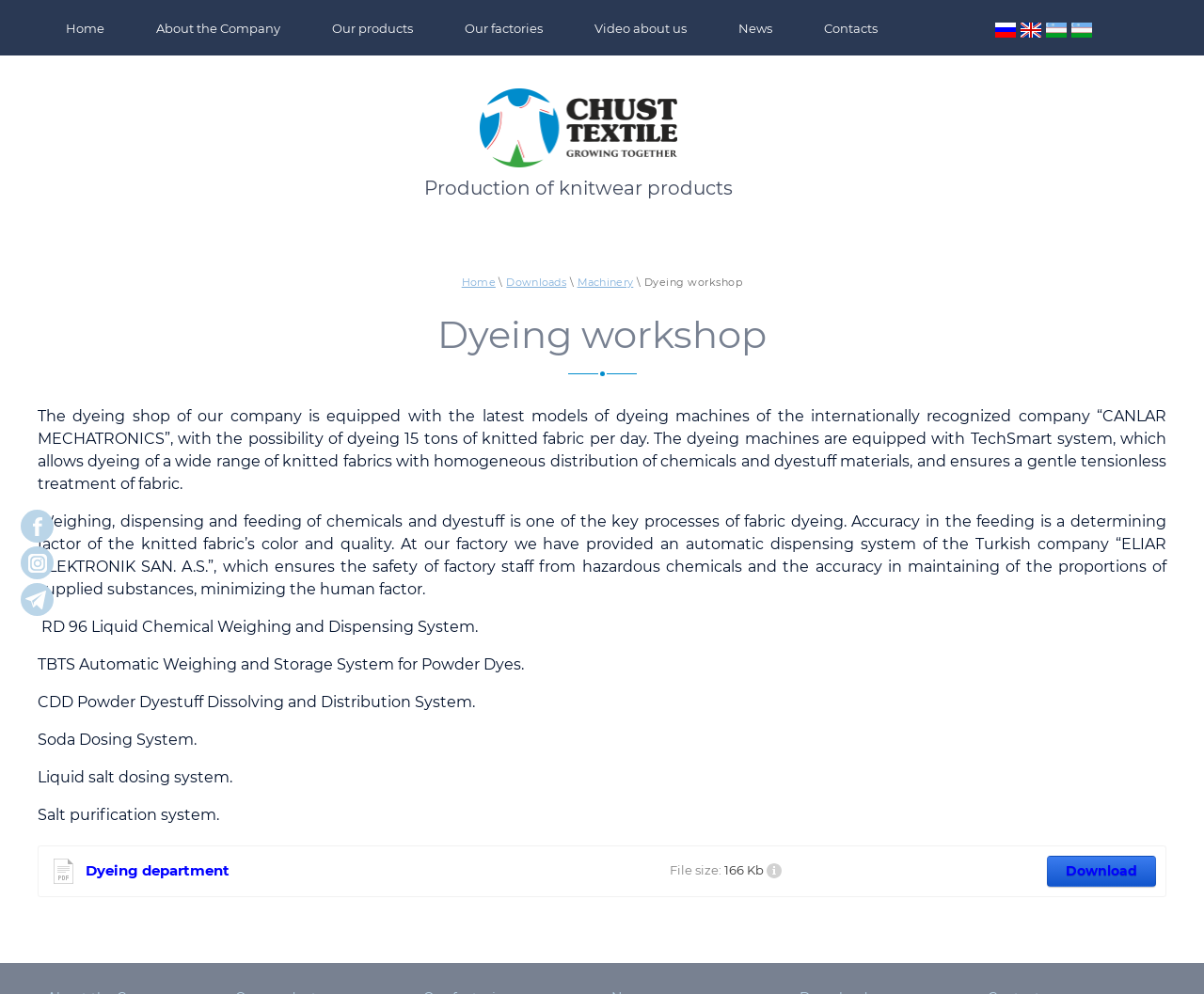Provide a brief response to the question below using a single word or phrase: 
What is the name of the company that provided the automatic dispensing system?

ELIAR ELEKTRONIK SAN. A.S.